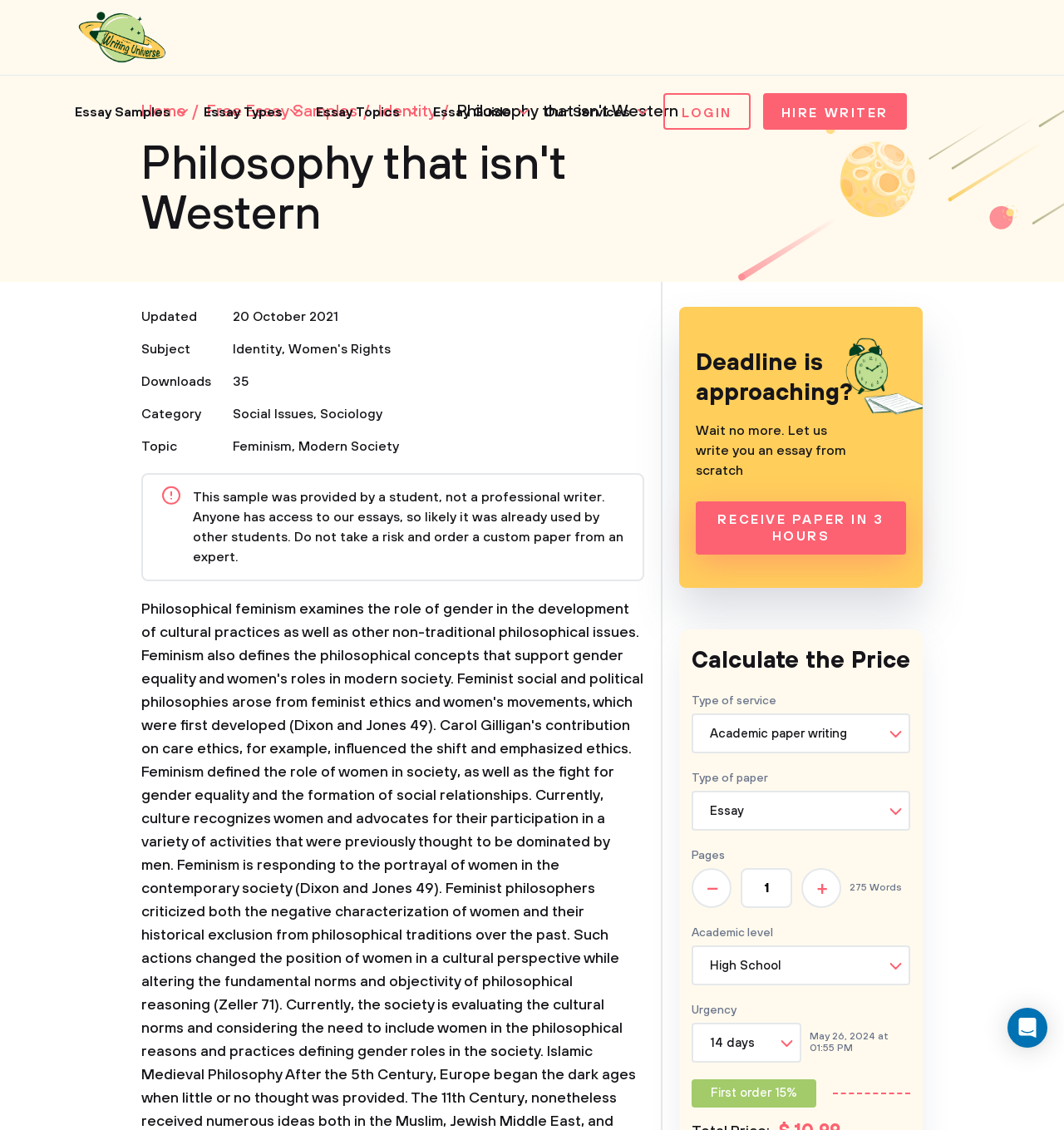What is the deadline for ordering a custom paper?
Please respond to the question with as much detail as possible.

The deadline for ordering a custom paper is located at the bottom of the webpage, and it is a static text with the date and time 'May 26, 2024 at 01:55 PM'.